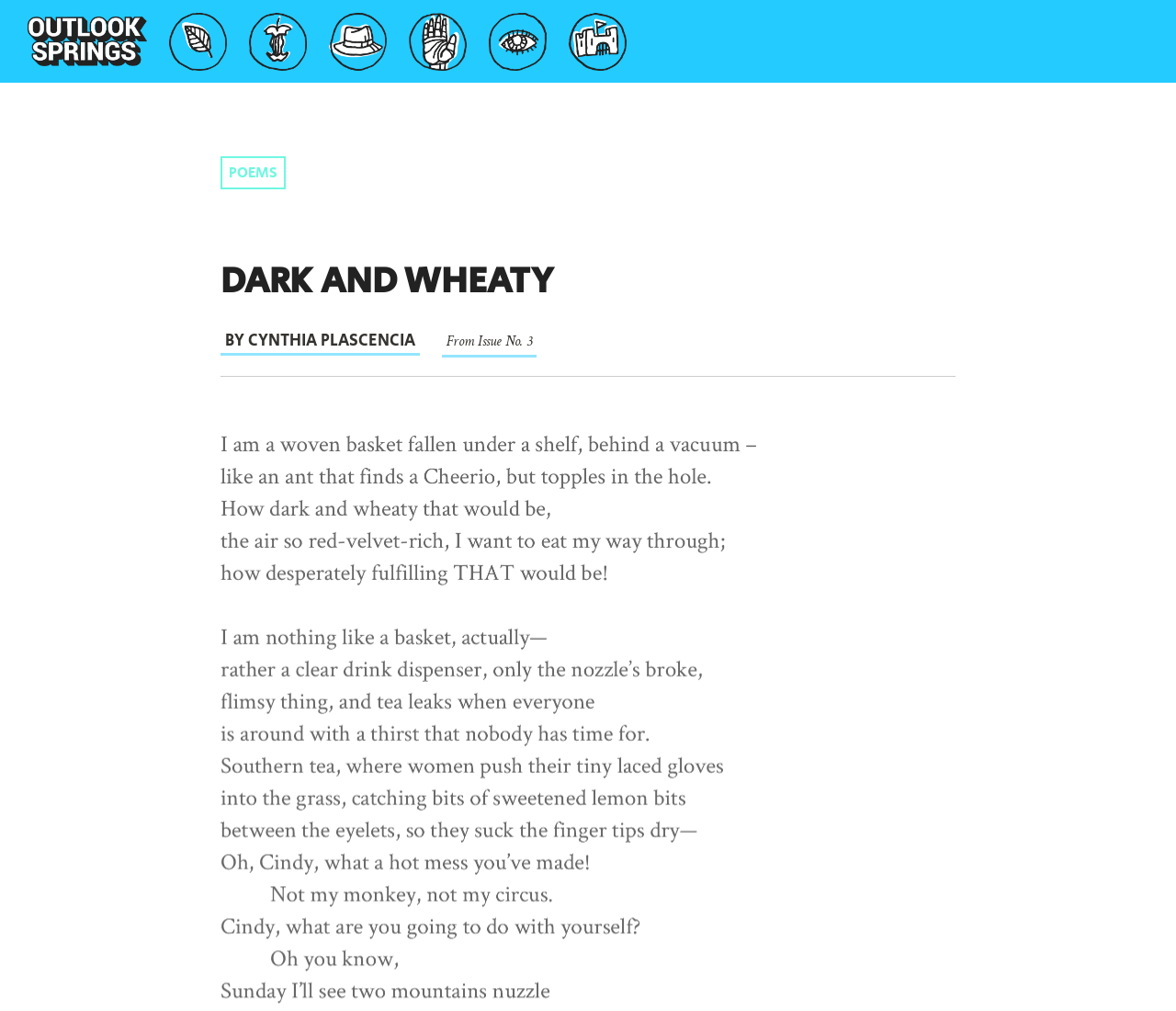Provide the bounding box coordinates for the UI element that is described as: "By Cynthia Plascencia".

[0.188, 0.321, 0.357, 0.352]